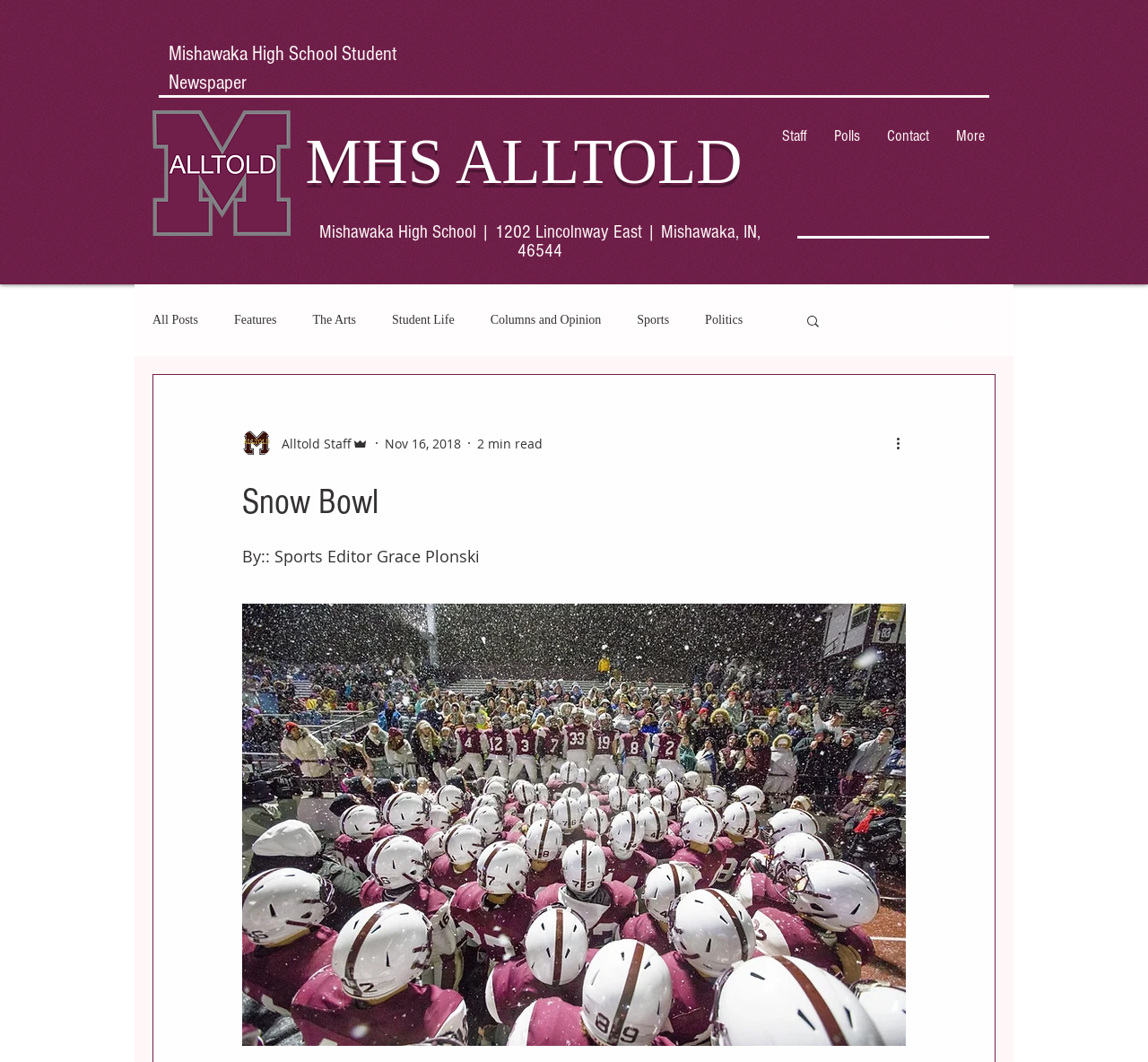Identify the bounding box coordinates for the region of the element that should be clicked to carry out the instruction: "Read the 'Snow Bowl' article". The bounding box coordinates should be four float numbers between 0 and 1, i.e., [left, top, right, bottom].

[0.211, 0.454, 0.789, 0.492]